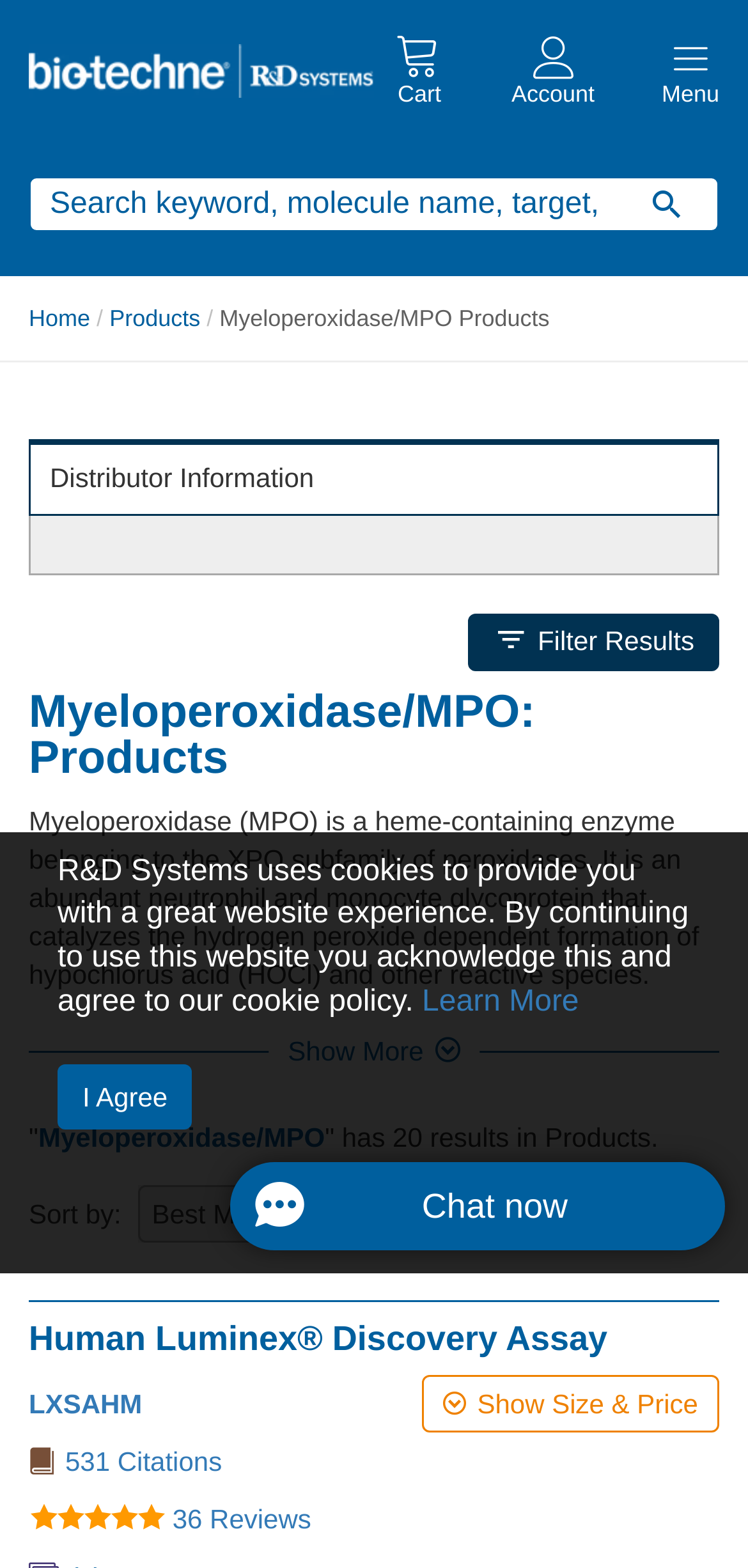Identify the bounding box for the UI element that is described as follows: "Live chat:Chat now".

[0.308, 0.741, 0.969, 0.797]